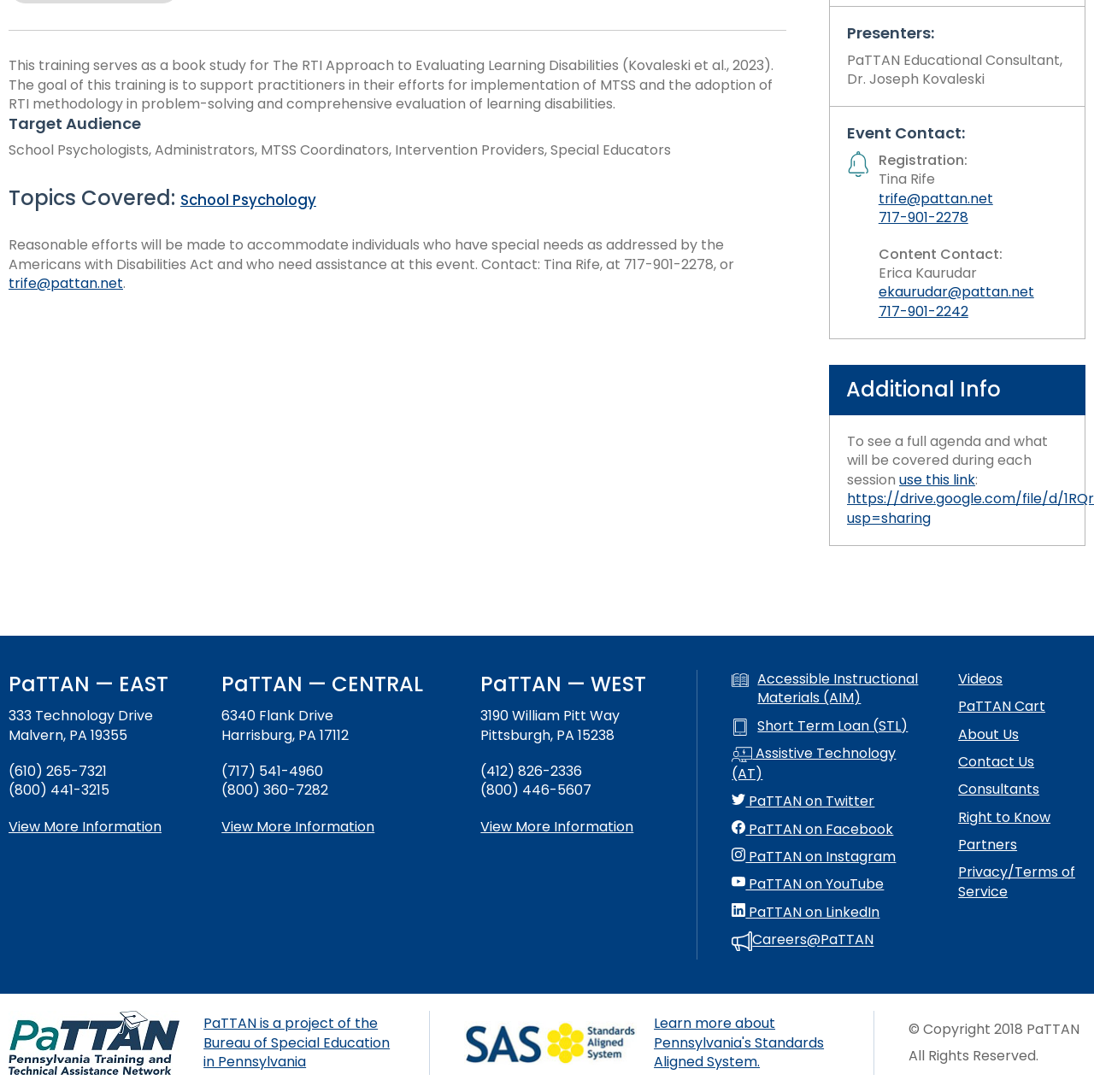Using the description "State Interagency Coordinating Council (SICC)", predict the bounding box of the relevant HTML element.

[0.731, 0.385, 1.0, 0.439]